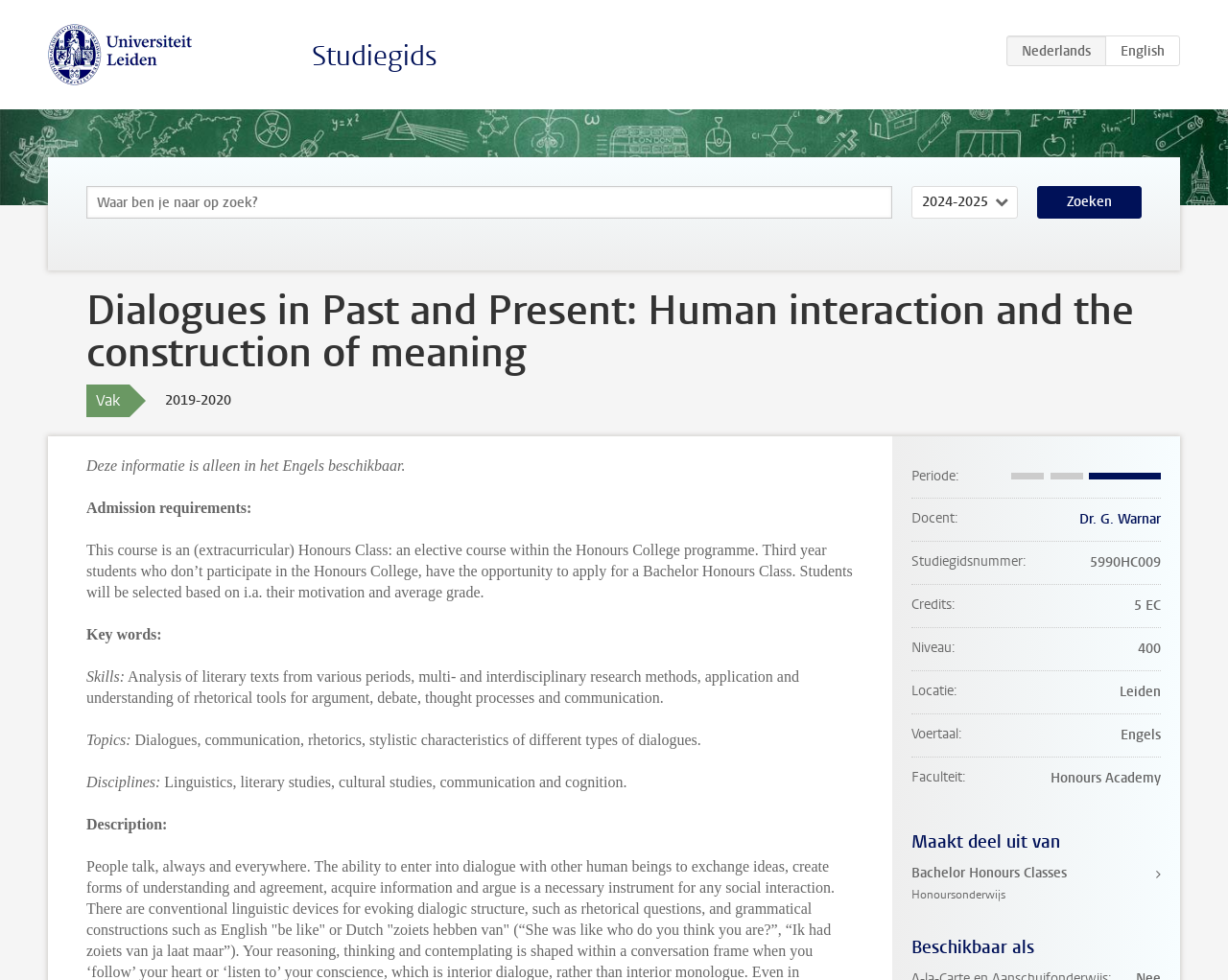Determine the bounding box coordinates of the UI element described below. Use the format (top-left x, top-left y, bottom-right x, bottom-right y) with floating point numbers between 0 and 1: en

[0.9, 0.036, 0.961, 0.068]